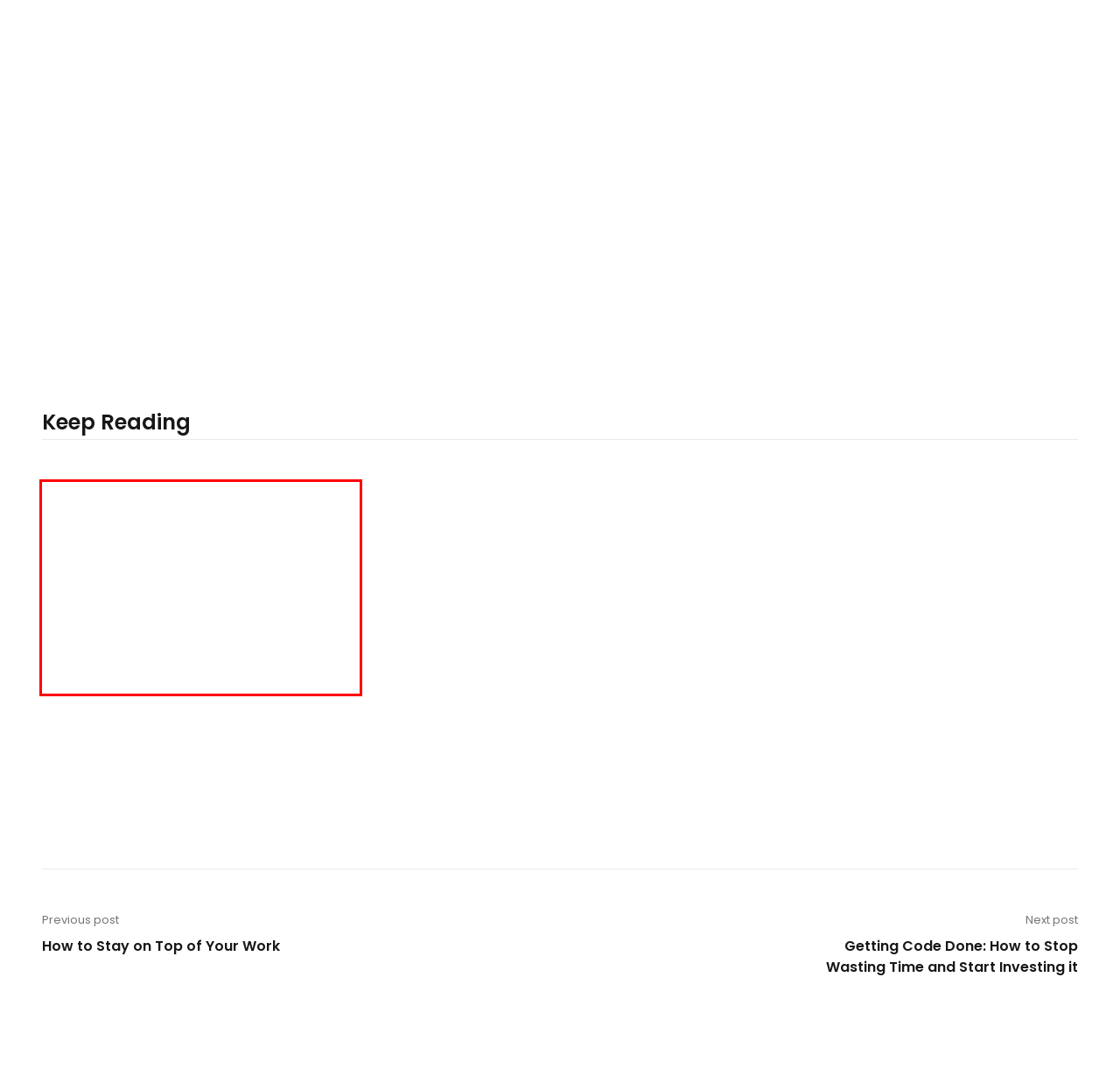You are looking at a webpage screenshot with a red bounding box around an element. Pick the description that best matches the new webpage after interacting with the element in the red bounding box. The possible descriptions are:
A. How to Get Things Done Using Pomodoro Technique -
B. Time Management Tool That Will Make You A Productivity Master -
C. How to Stay on Top of Your Work -
D. November 2020 -
E. How to Stop Wasting Time and Start Investing For Productivity -
F. About Us -
G. Time Management with Pomodoro, Not the Tomato, The Technique! -
H. October 2021 -

A